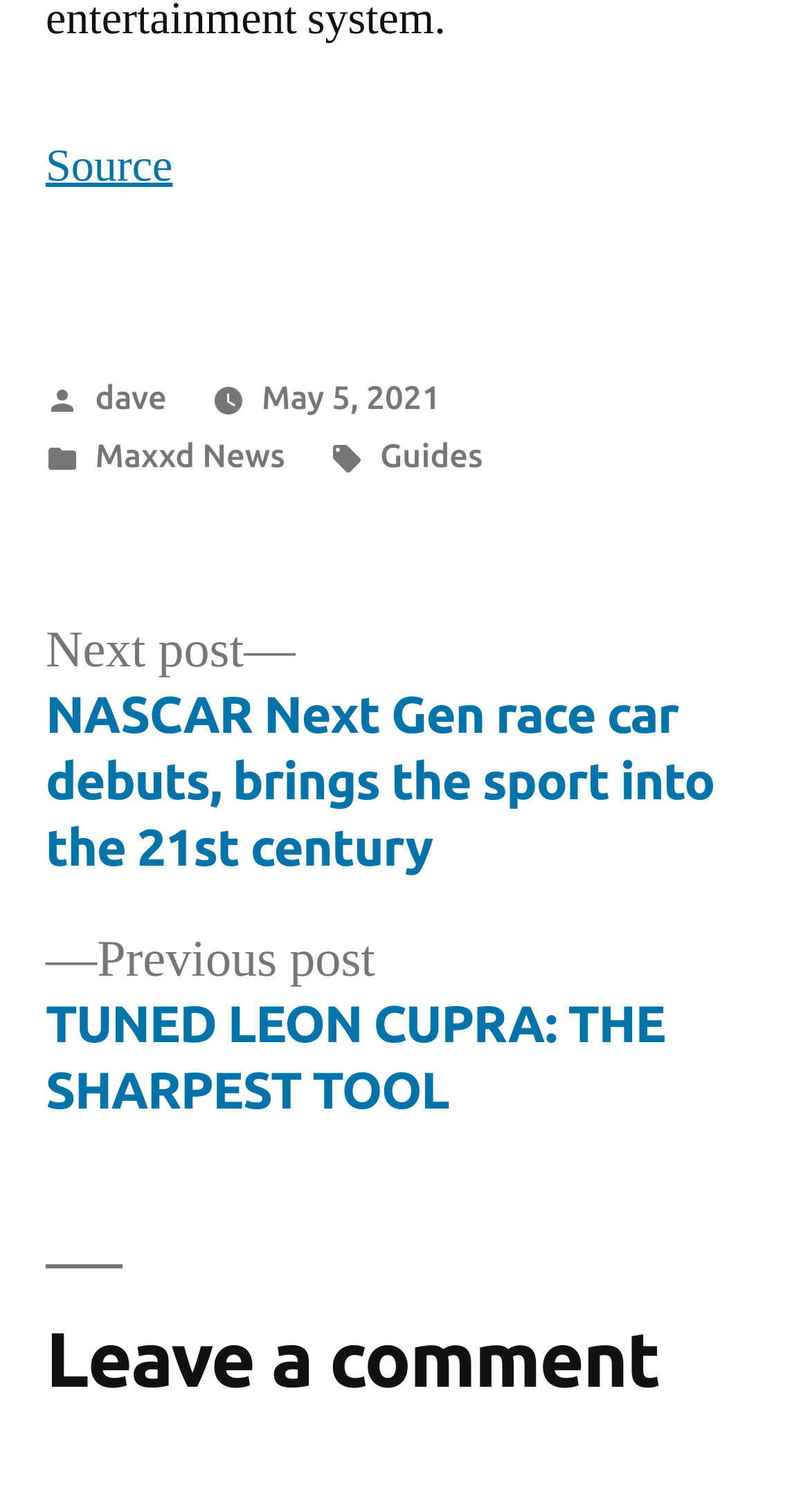From the webpage screenshot, predict the bounding box coordinates (top-left x, top-left y, bottom-right x, bottom-right y) for the UI element described here: Guides

[0.469, 0.288, 0.596, 0.313]